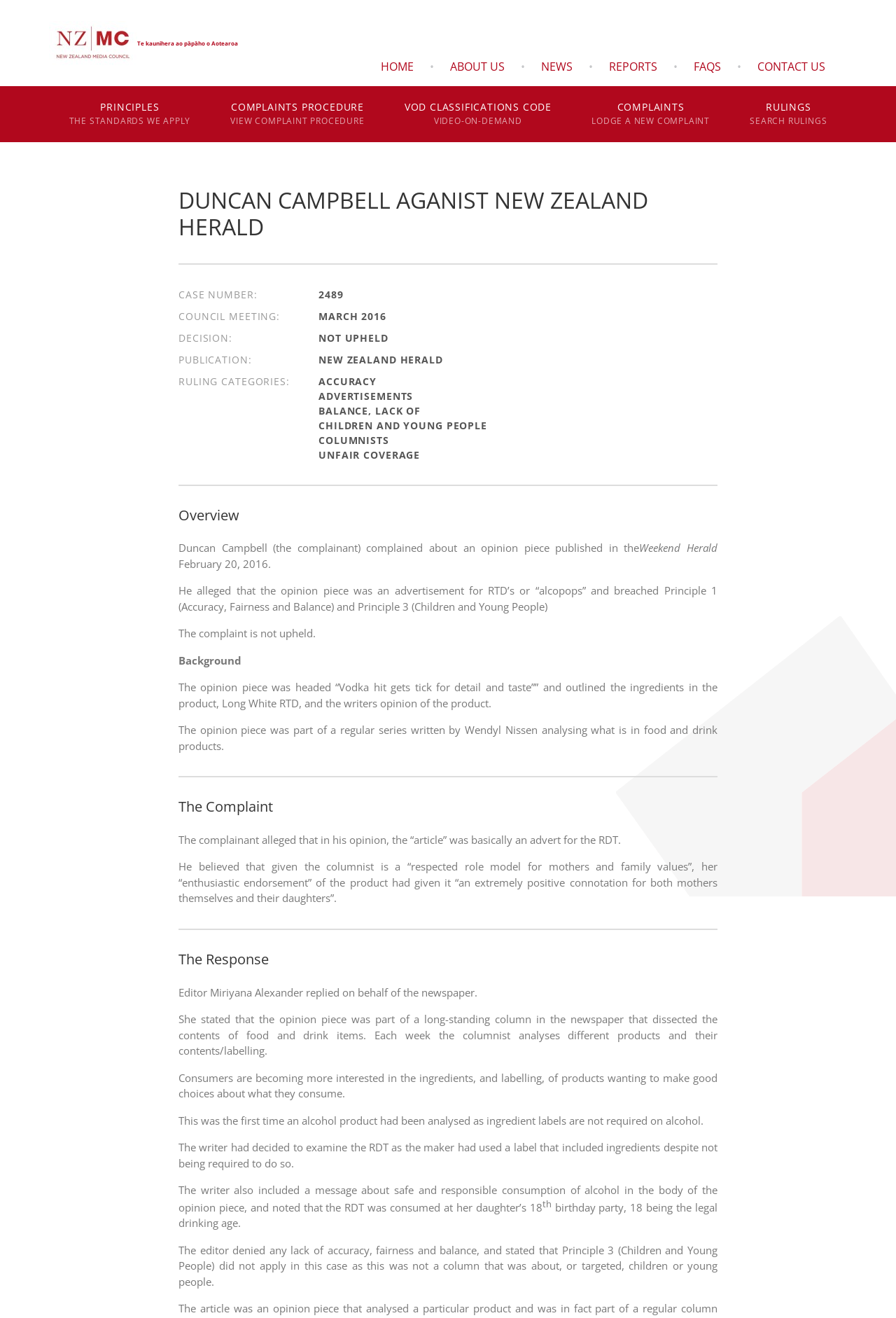Given the description: "News", determine the bounding box coordinates of the UI element. The coordinates should be formatted as four float numbers between 0 and 1, [left, top, right, bottom].

[0.592, 0.039, 0.651, 0.062]